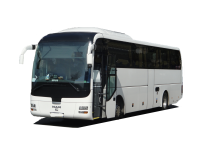What is the material of the coach's exterior?
Please look at the screenshot and answer in one word or a short phrase.

White